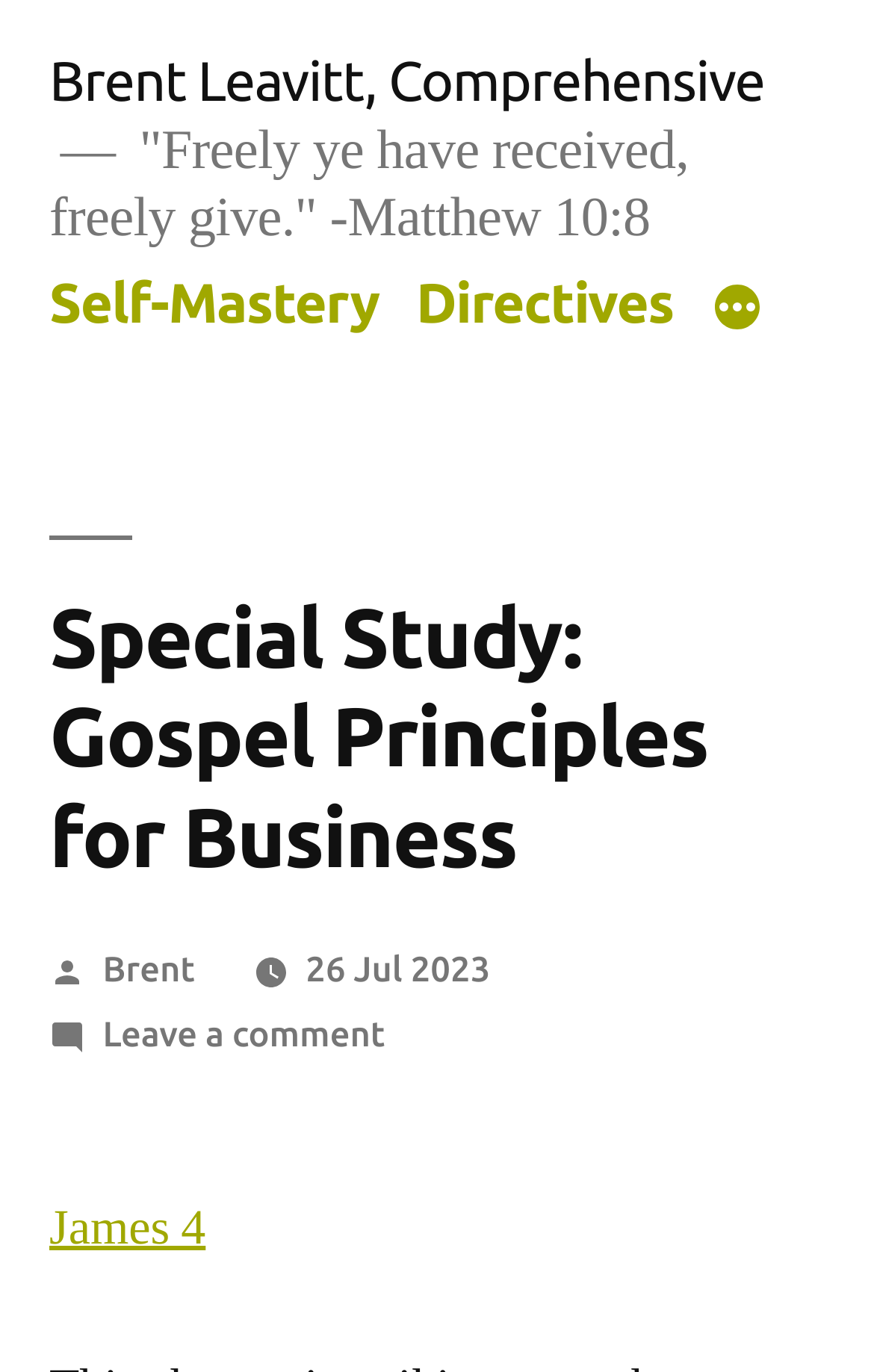Answer the question briefly using a single word or phrase: 
What is the date of the study?

26 Jul 2023